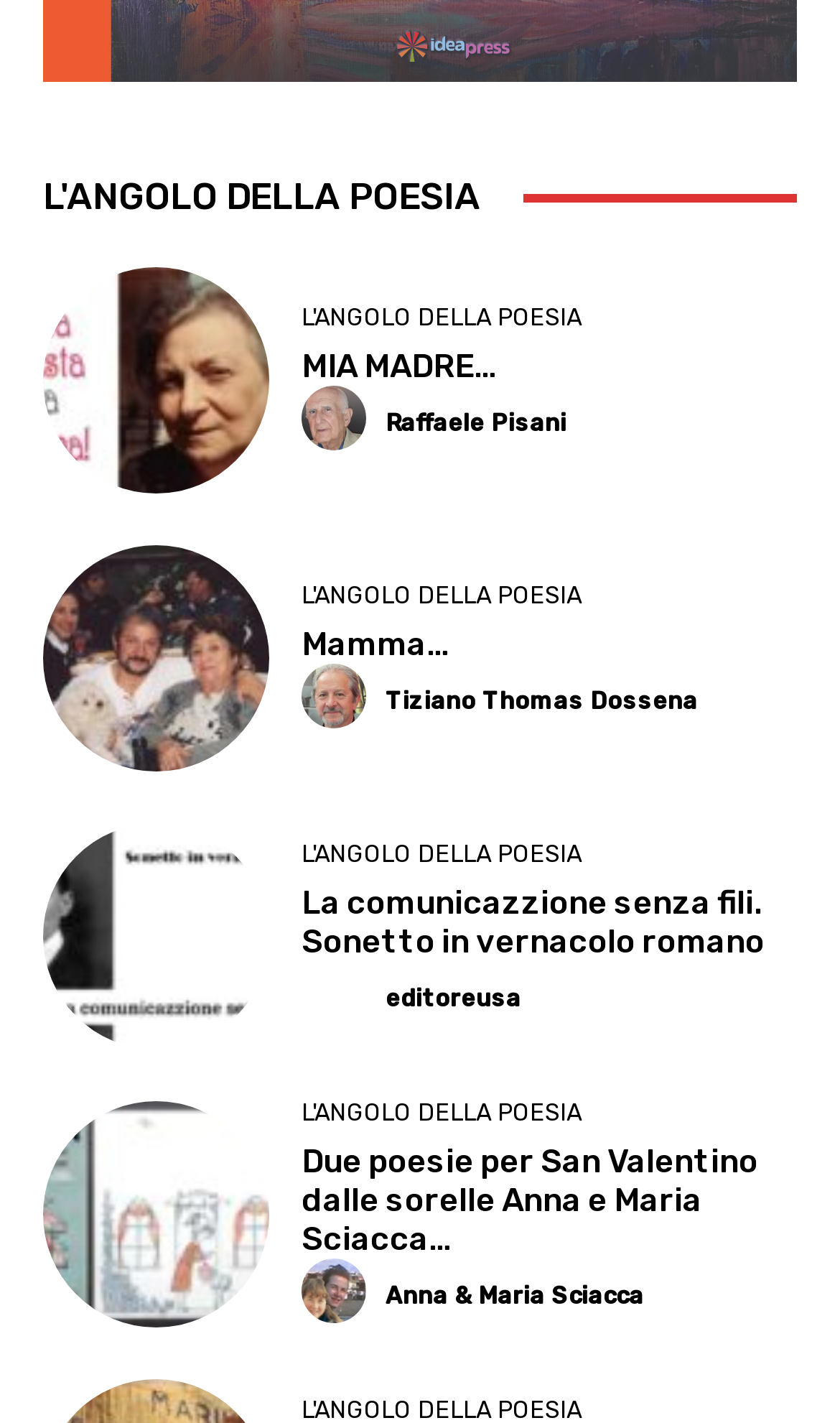Given the webpage screenshot and the description, determine the bounding box coordinates (top-left x, top-left y, bottom-right x, bottom-right y) that define the location of the UI element matching this description: Raffaele Pisani

[0.459, 0.288, 0.674, 0.307]